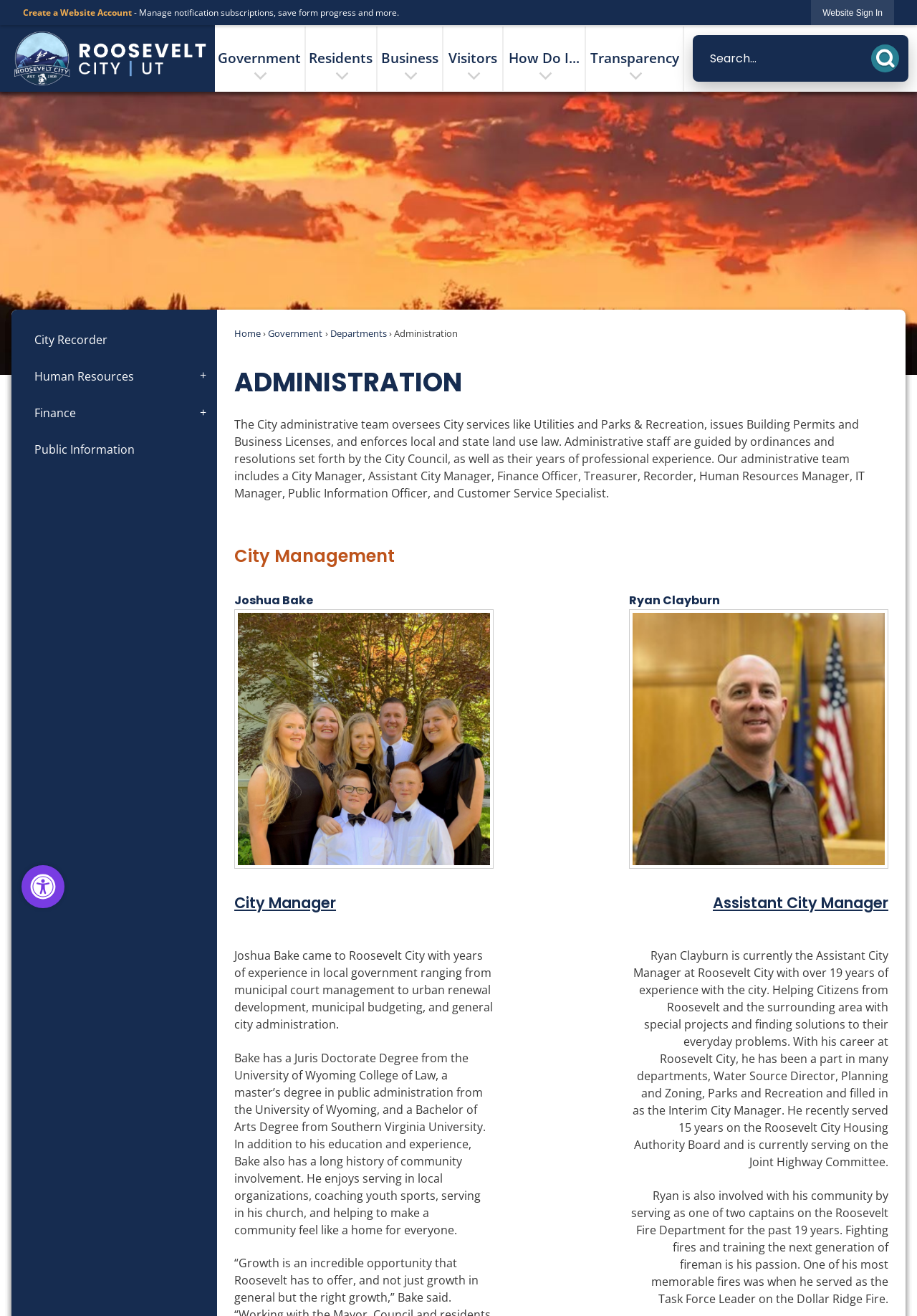Give a comprehensive overview of the webpage, including key elements.

The webpage is about the Administration department of Roosevelt City, UT. At the top, there is a navigation menu with links to "Skip to Main Content", "Create a Website Account", and "Website Sign In". Below this, there is a horizontal menu with options like "Government", "Residents", "Business", "Visitors", and "How Do I...". 

On the left side, there is a vertical menu with links to "City Recorder", "Human Resources", "Finance", and "Public Information". Below this, there are links to "Home", "Government", "Departments", and "Administration". 

The main content of the page is divided into two sections. The first section has a heading "ADMINISTRATION" and a paragraph describing the role of the administrative team in the city. 

The second section is about the City Management team, with headings "City Management" and "Joshua Bake", who is the City Manager. There is a link to open his profile in a new window, along with his image and a brief description of his experience and education. 

Below this, there is a section about the Assistant City Manager, Ryan Clayburn, with a heading, link to open his profile in a new window, image, and a brief description of his experience and community involvement. 

At the bottom of the page, there is a button "PageAssist Discover your personalization options" with an image.